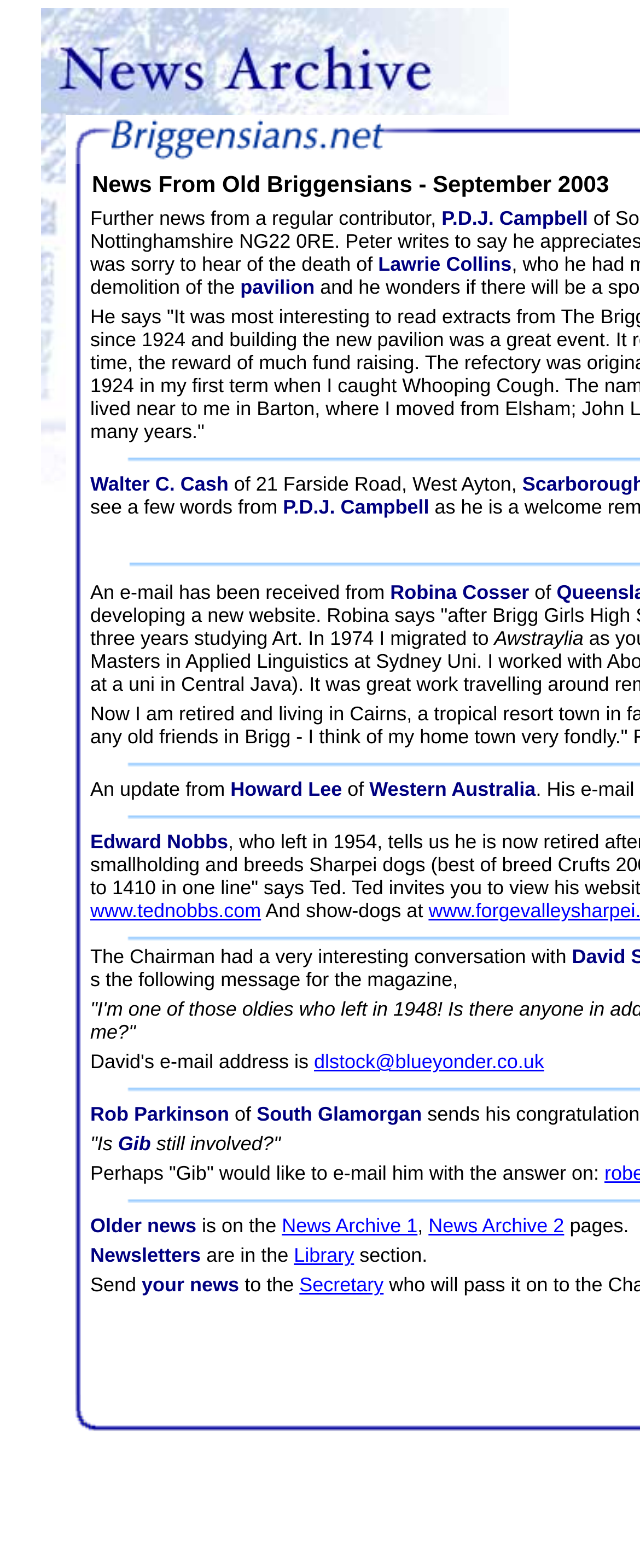Give a one-word or one-phrase response to the question:
What is the email address of Rob Parkinson?

dlstock@blueyonder.co.uk